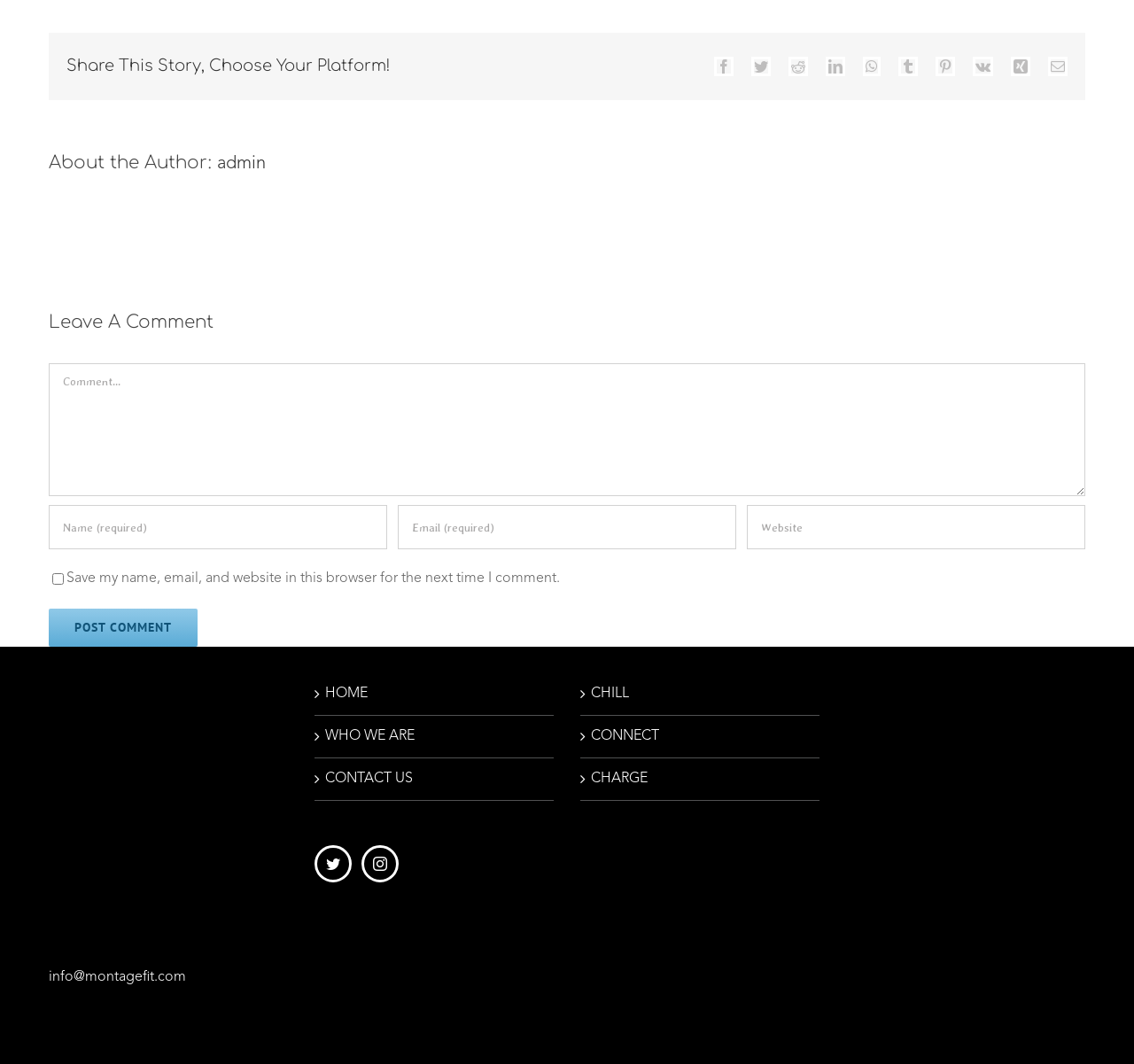What is the purpose of the buttons at the top?
Based on the image, respond with a single word or phrase.

Share story